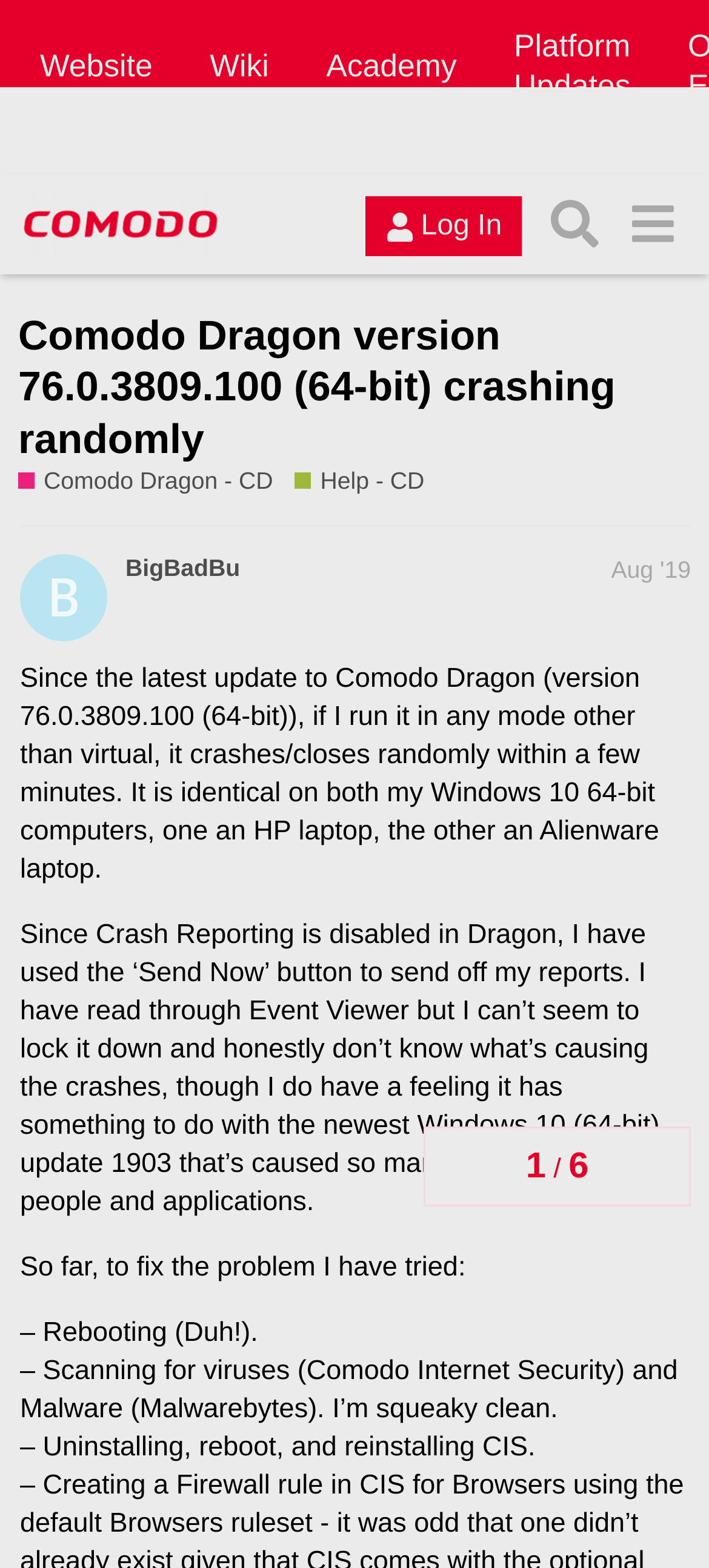Indicate the bounding box coordinates of the element that must be clicked to execute the instruction: "Click the 'Log In' button". The coordinates should be given as four float numbers between 0 and 1, i.e., [left, top, right, bottom].

[0.516, 0.126, 0.736, 0.164]